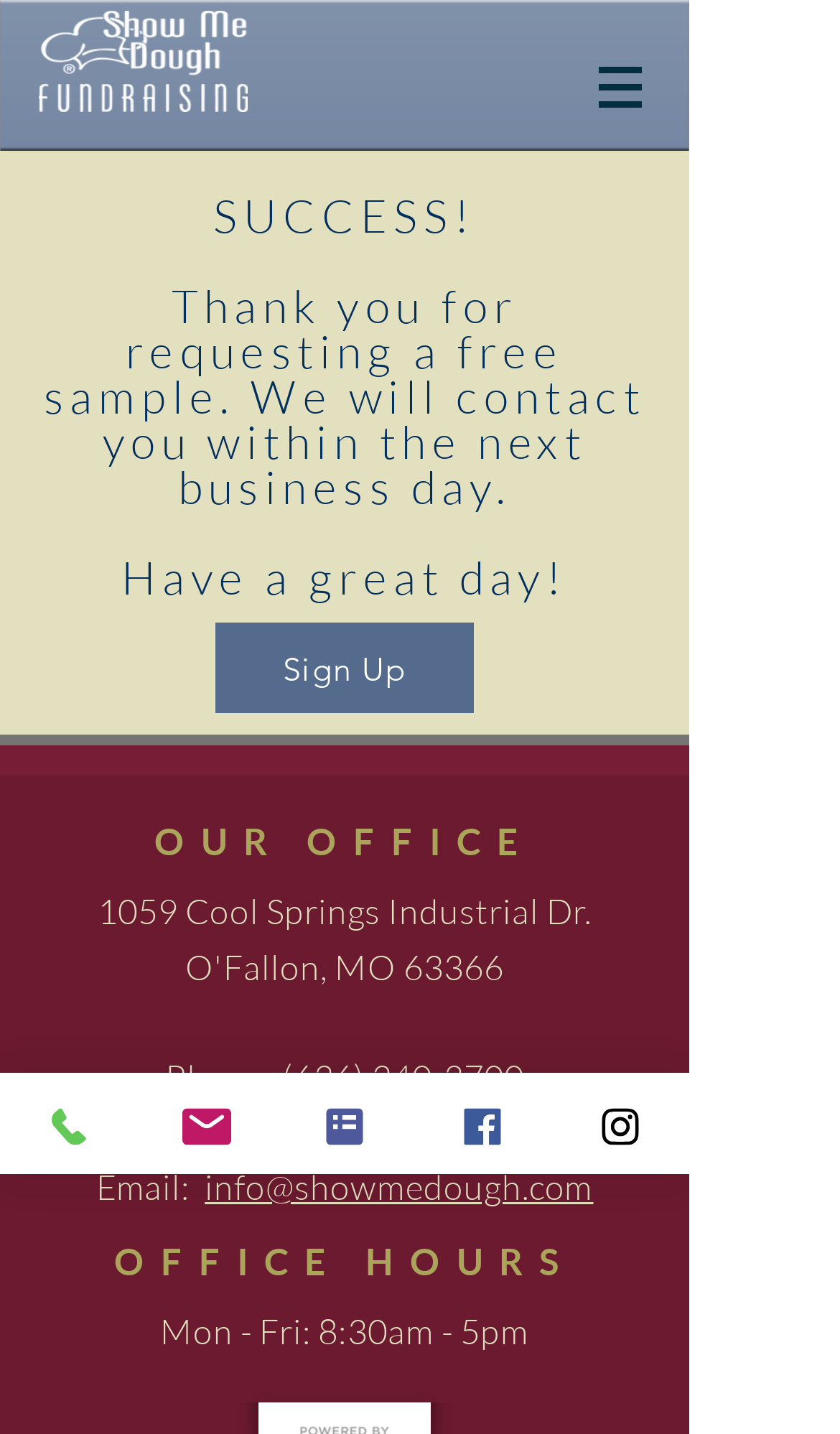Please locate the bounding box coordinates of the element's region that needs to be clicked to follow the instruction: "Click the Sign Up link". The bounding box coordinates should be provided as four float numbers between 0 and 1, i.e., [left, top, right, bottom].

[0.256, 0.434, 0.564, 0.497]